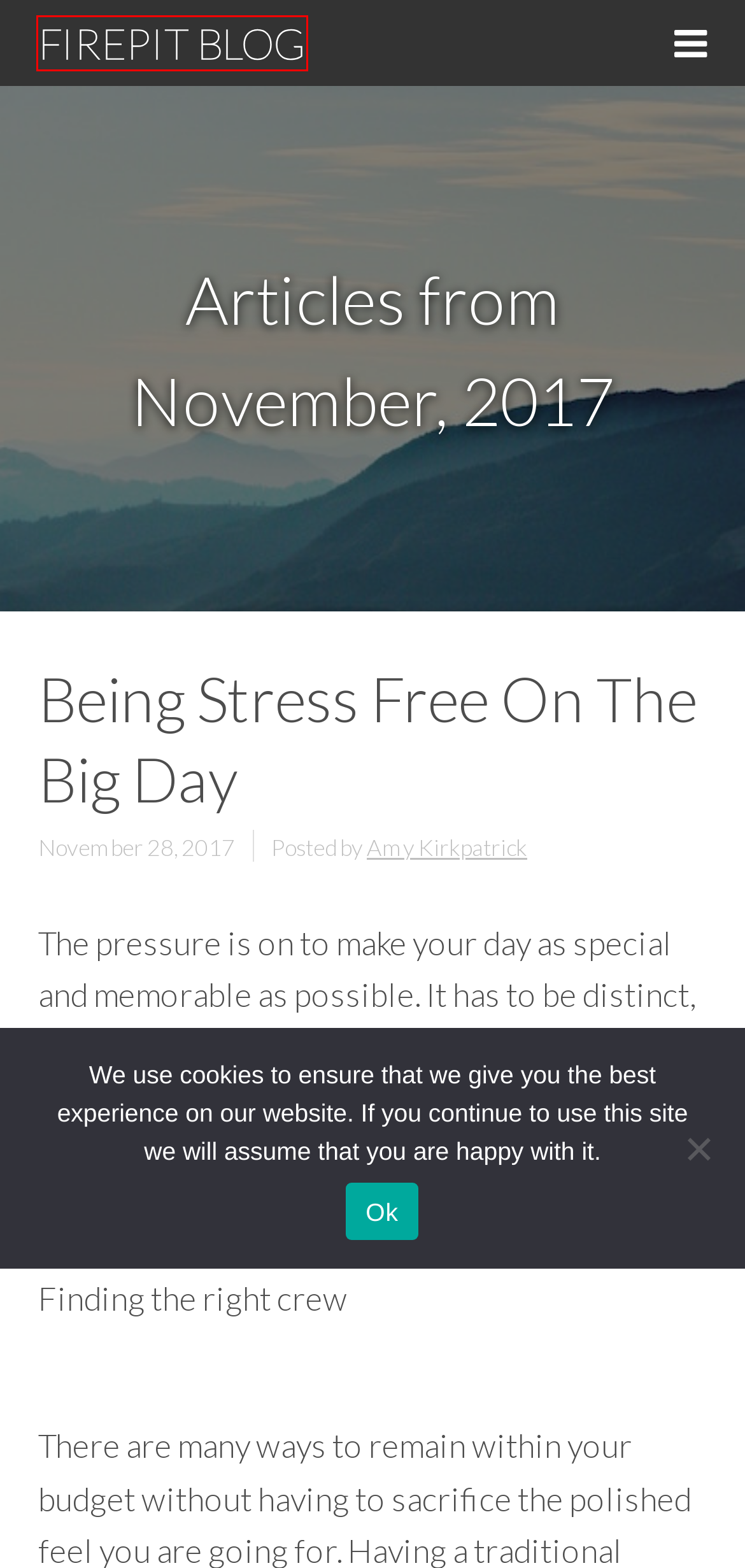After examining the screenshot of a webpage with a red bounding box, choose the most accurate webpage description that corresponds to the new page after clicking the element inside the red box. Here are the candidates:
A. August | 2018 | FIREPIT BLOG
B. August | 2017 | FIREPIT BLOG
C. Being Stress Free On The Big Day | FIREPIT BLOG
D. Amy Kirkpatrick | FIREPIT BLOG
E. A Guide To Help You Out In Your Wedding Accommodation | FIREPIT BLOG
F. FIREPIT BLOG | We Love Challenges
G. January | 2020 | FIREPIT BLOG
H. March | 2019 | FIREPIT BLOG

F